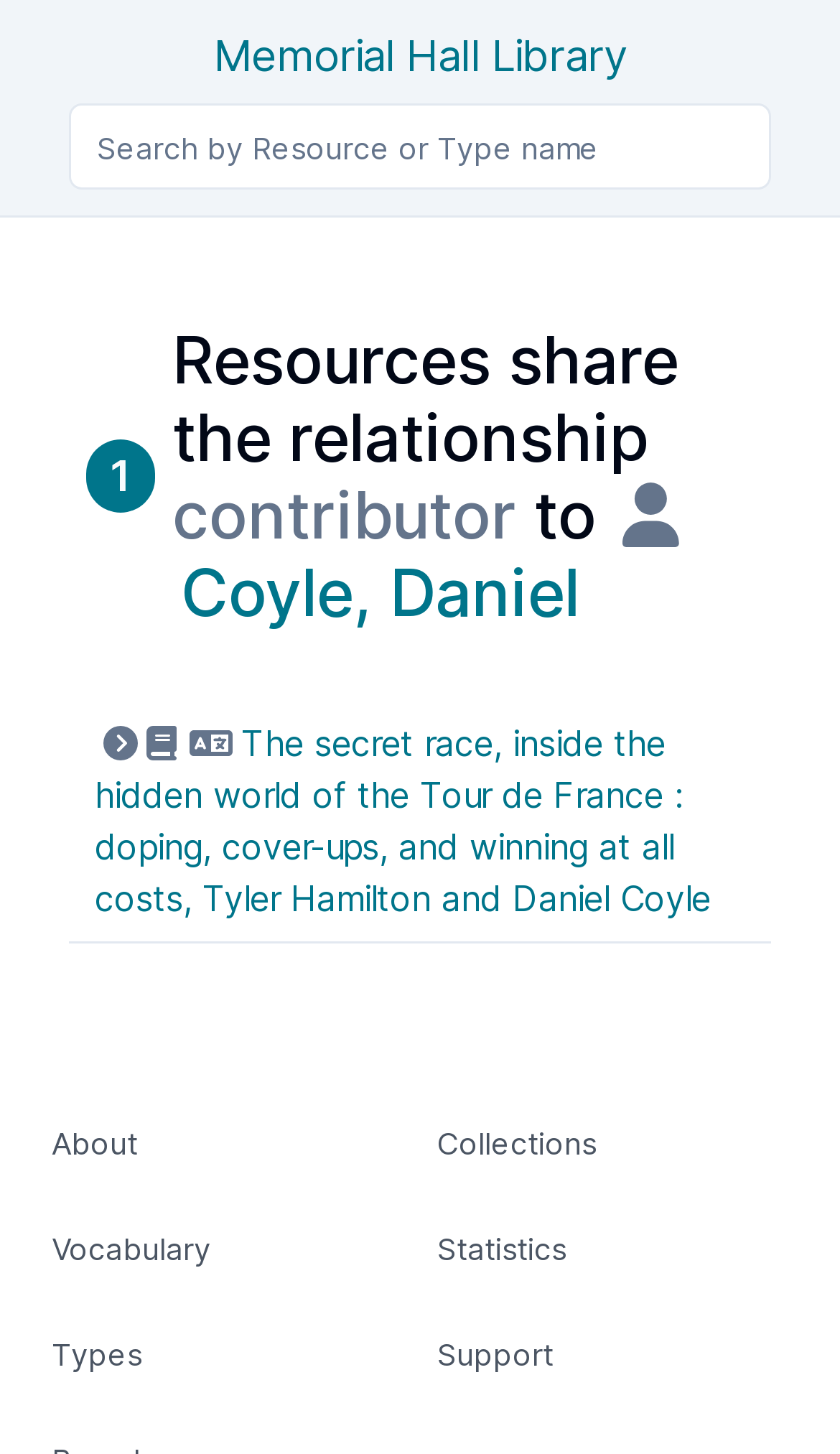Please specify the bounding box coordinates of the clickable region necessary for completing the following instruction: "Explore resources related to Coyle, Daniel". The coordinates must consist of four float numbers between 0 and 1, i.e., [left, top, right, bottom].

[0.215, 0.381, 0.69, 0.434]